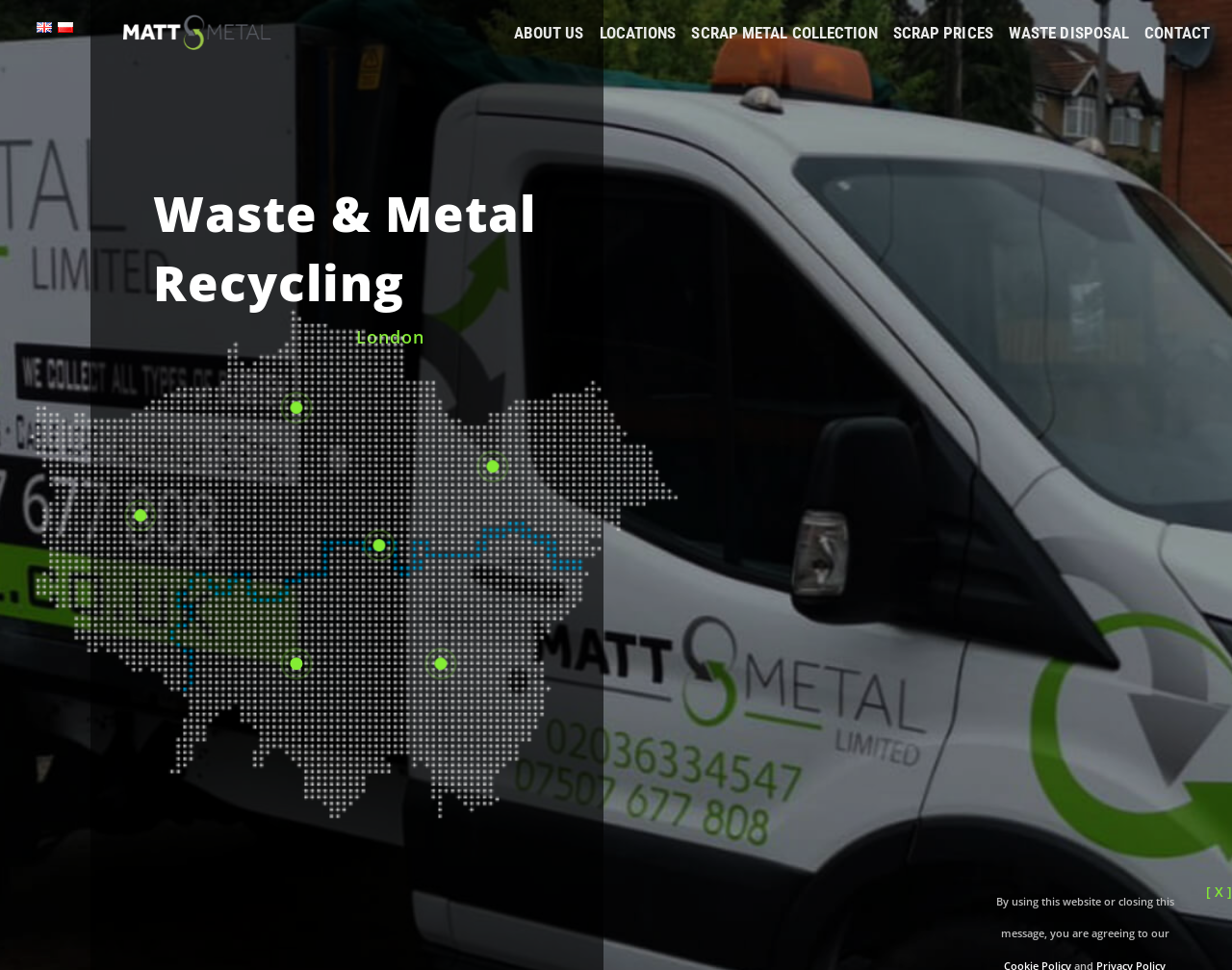Identify the bounding box coordinates of the section that should be clicked to achieve the task described: "Close the message".

[0.979, 0.907, 1.0, 0.932]